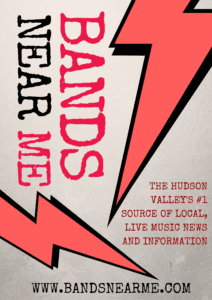Craft a descriptive caption that covers all aspects of the image.

The image features a promotional poster for "Bands Near Me," highlighted by bold, eye-catching typography. The words "BANDS NEAR ME" are prominently displayed in a striking combination of red and black, capturing attention with a dynamic design that includes graphic lightning bolts. Beneath the title, the tagline reads, "THE HUDSON VALLEY'S #1 SOURCE OF LOCAL, LIVE MUSIC NEWS AND INFORMATION," emphasizing its role as a key resource for music enthusiasts in the region. At the bottom, the web address "www.bandsnearme.com" invites viewers to explore more, reinforcing the platform's commitment to connecting audiences with local music events and updates. This poster conveys a sense of excitement and engagement with the vibrant music scene in the Hudson Valley.